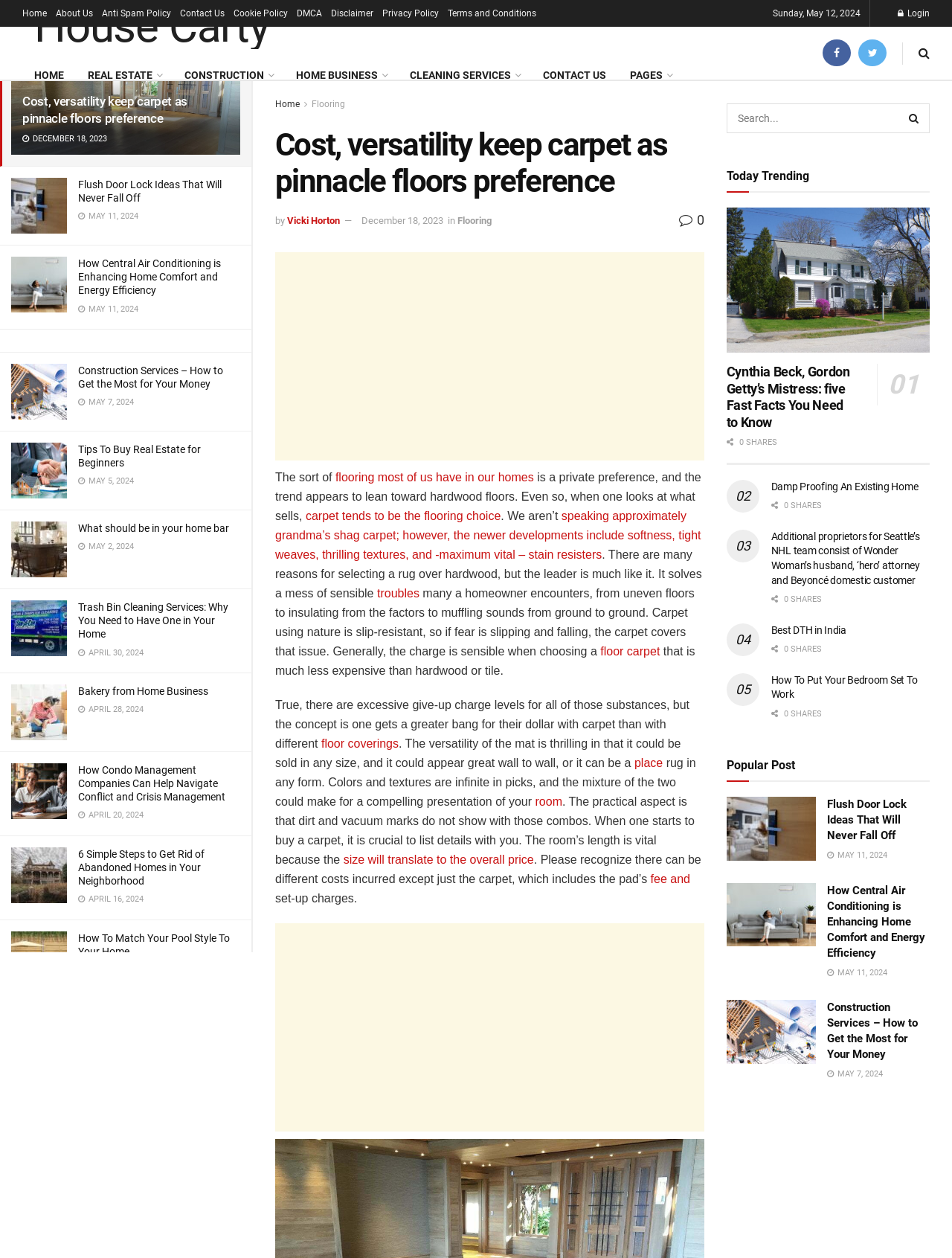Determine the bounding box coordinates of the clickable element to achieve the following action: 'Visit the 'Home' page'. Provide the coordinates as four float values between 0 and 1, formatted as [left, top, right, bottom].

[0.023, 0.0, 0.049, 0.021]